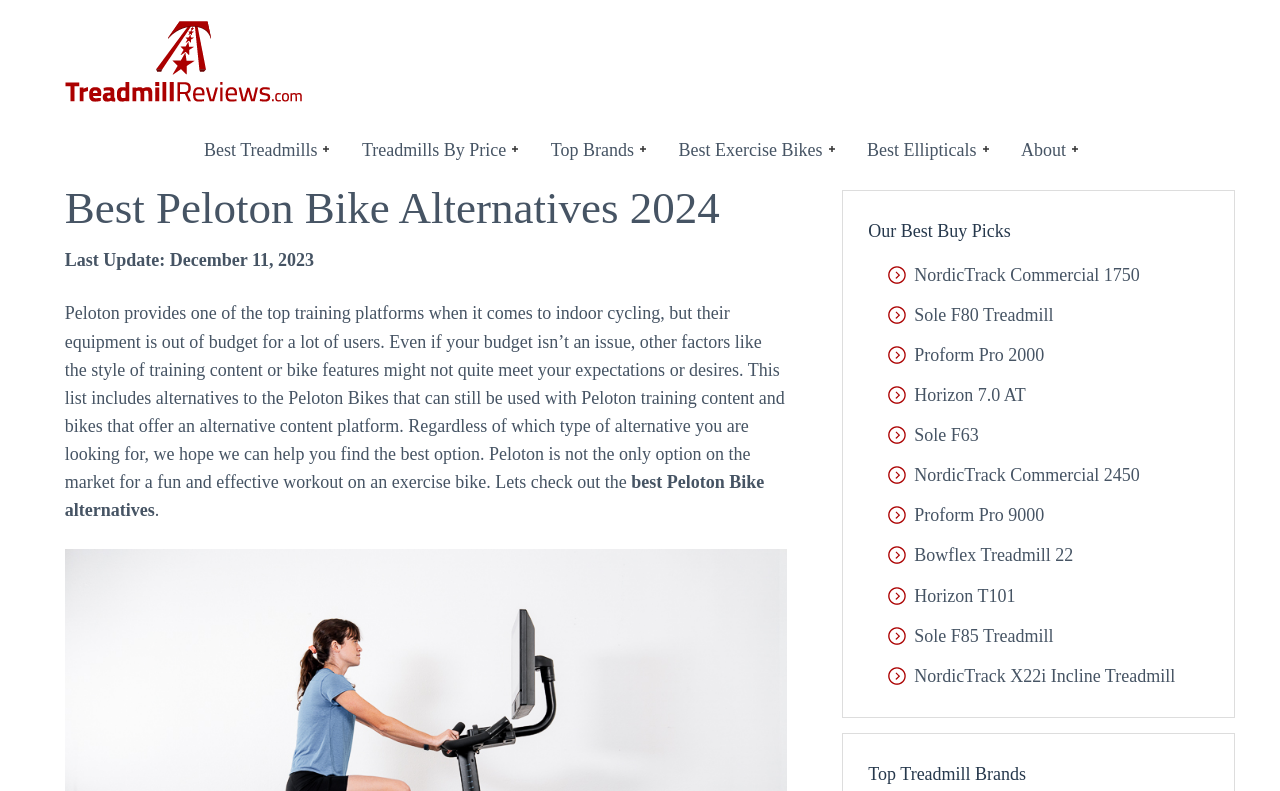Determine and generate the text content of the webpage's headline.

Best Peloton Bike Alternatives 2024